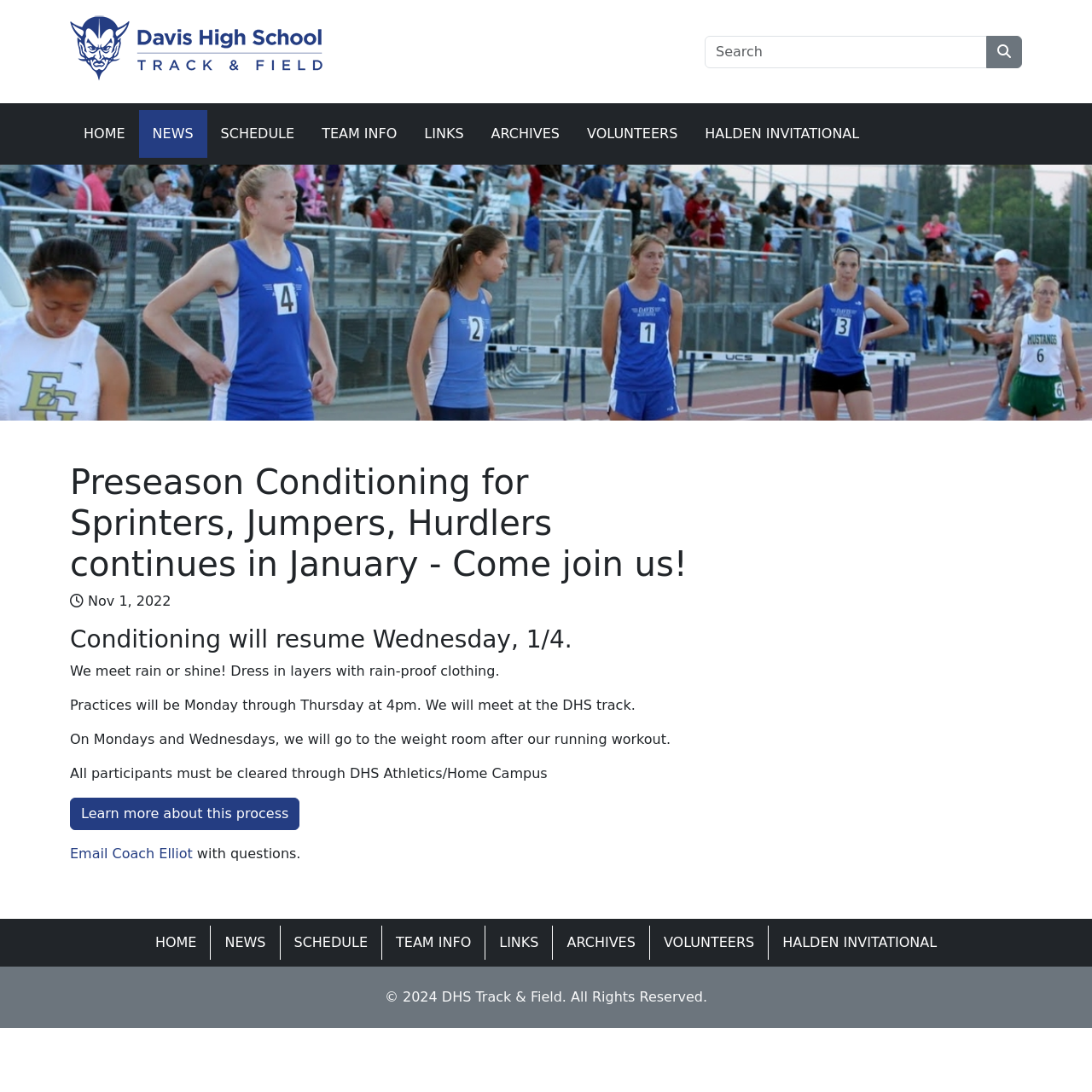Please analyze the image and provide a thorough answer to the question:
What is the date of the latest article?

I found the date of the latest article by looking at the StaticText element with the content 'Nov 1, 2022' which is located at the top of the webpage, indicating the date of the latest article or update.